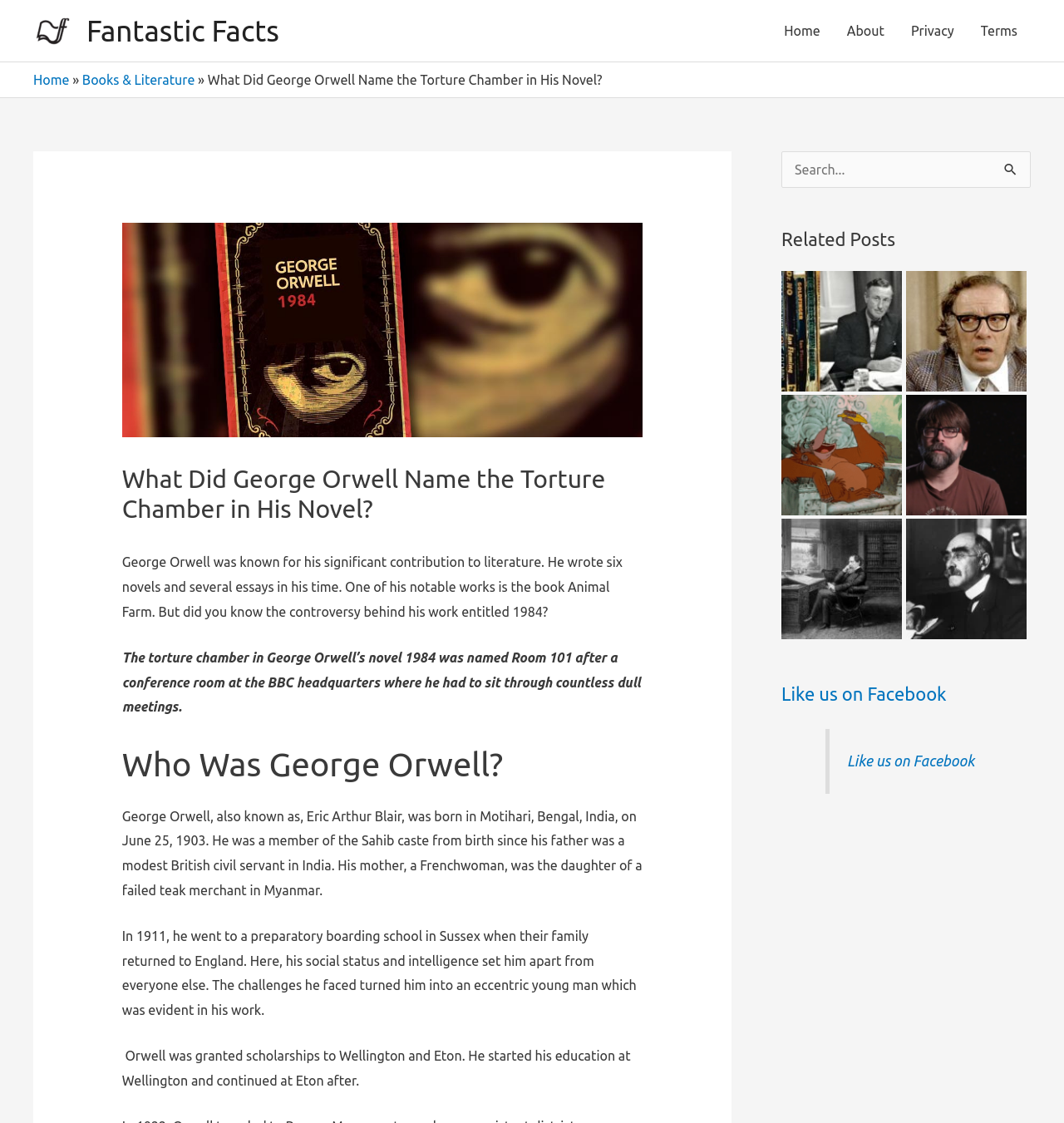Provide a comprehensive caption for the webpage.

This webpage is about George Orwell, a renowned literary figure. At the top, there is a link to "Fantastic Facts" accompanied by an image, and another link to "Home" with a "»" symbol next to it. Below these links, the title "What Did George Orwell Name the Torture Chamber in His Novel?" is prominently displayed.

The main content of the webpage is divided into sections. The first section provides an introduction to George Orwell, mentioning his significant contribution to literature, his notable works, and the controversy surrounding his book "1984". The text also reveals that the torture chamber in "1984" was named Room 101 after a conference room at the BBC headquarters.

The next section is titled "Who Was George Orwell?" and provides a brief biography of Orwell, including his birthplace, family background, and education. The text describes how Orwell's experiences shaped him into an eccentric young man, which is reflected in his work.

On the right side of the webpage, there is a navigation menu with links to "Home", "About", "Privacy", and "Terms". Below the navigation menu, there is a search bar with a "Search" button.

Further down, there is a section titled "Related Posts" with four links to related articles, each accompanied by an image. The images are of famous authors, including James Bond's creator Ian Fleming, Isaac Asimov, King Louie, and Joe Hill.

At the bottom of the webpage, there is a section that encourages users to "Like us on Facebook" with a link to the Facebook page.